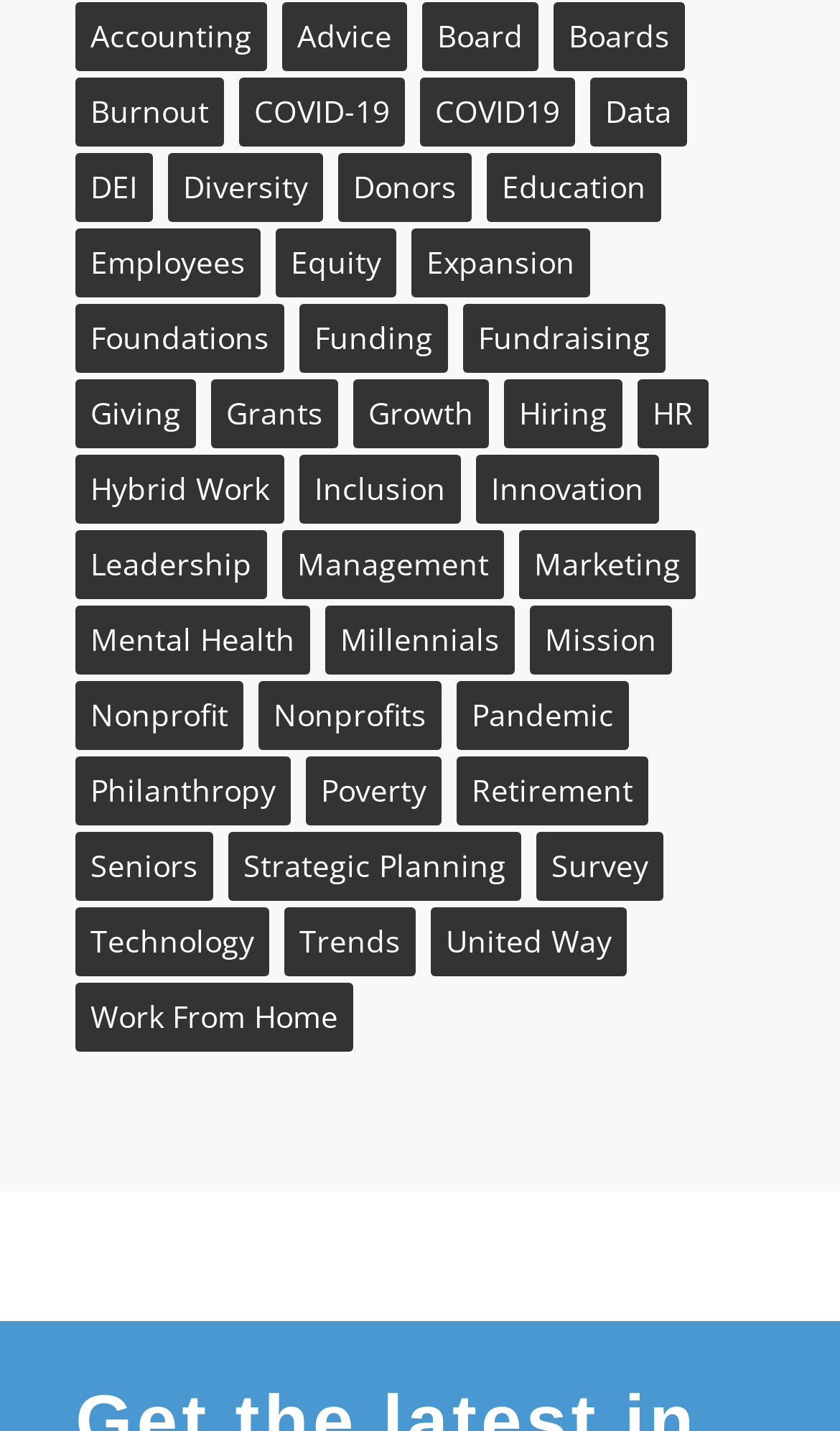Locate the bounding box coordinates of the element that should be clicked to execute the following instruction: "read about leadership".

[0.09, 0.37, 0.318, 0.419]